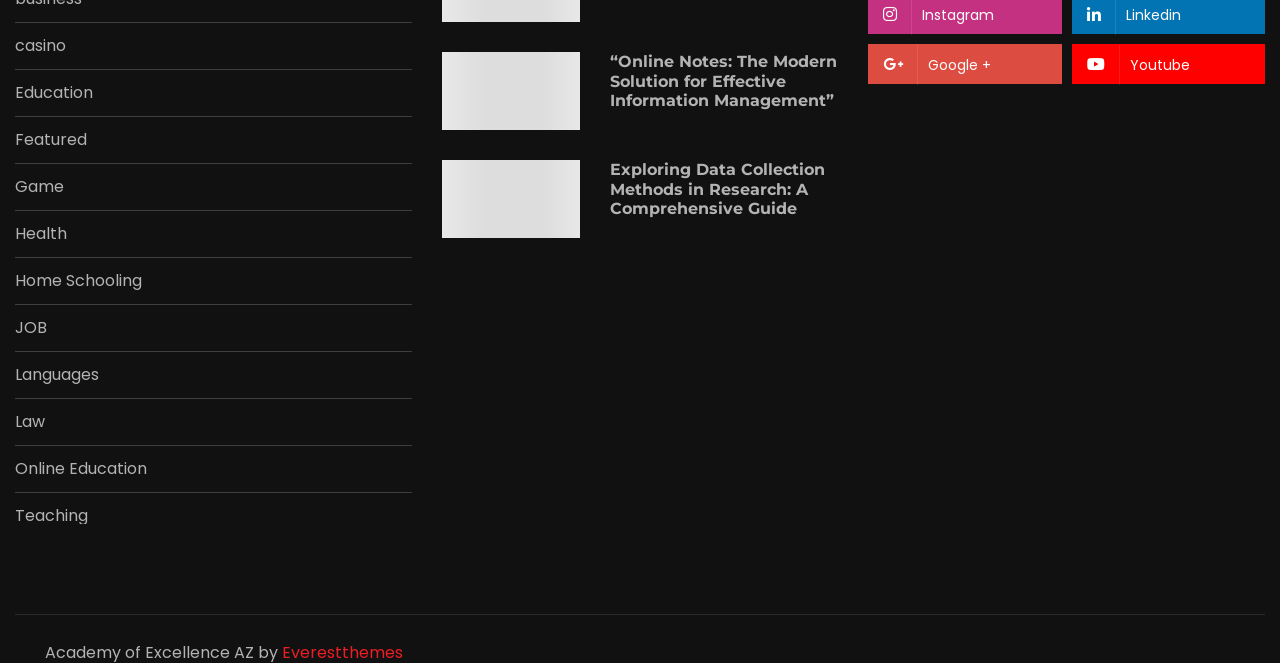Identify the bounding box for the UI element described as: "Law". The coordinates should be four float numbers between 0 and 1, i.e., [left, top, right, bottom].

[0.012, 0.625, 0.035, 0.649]